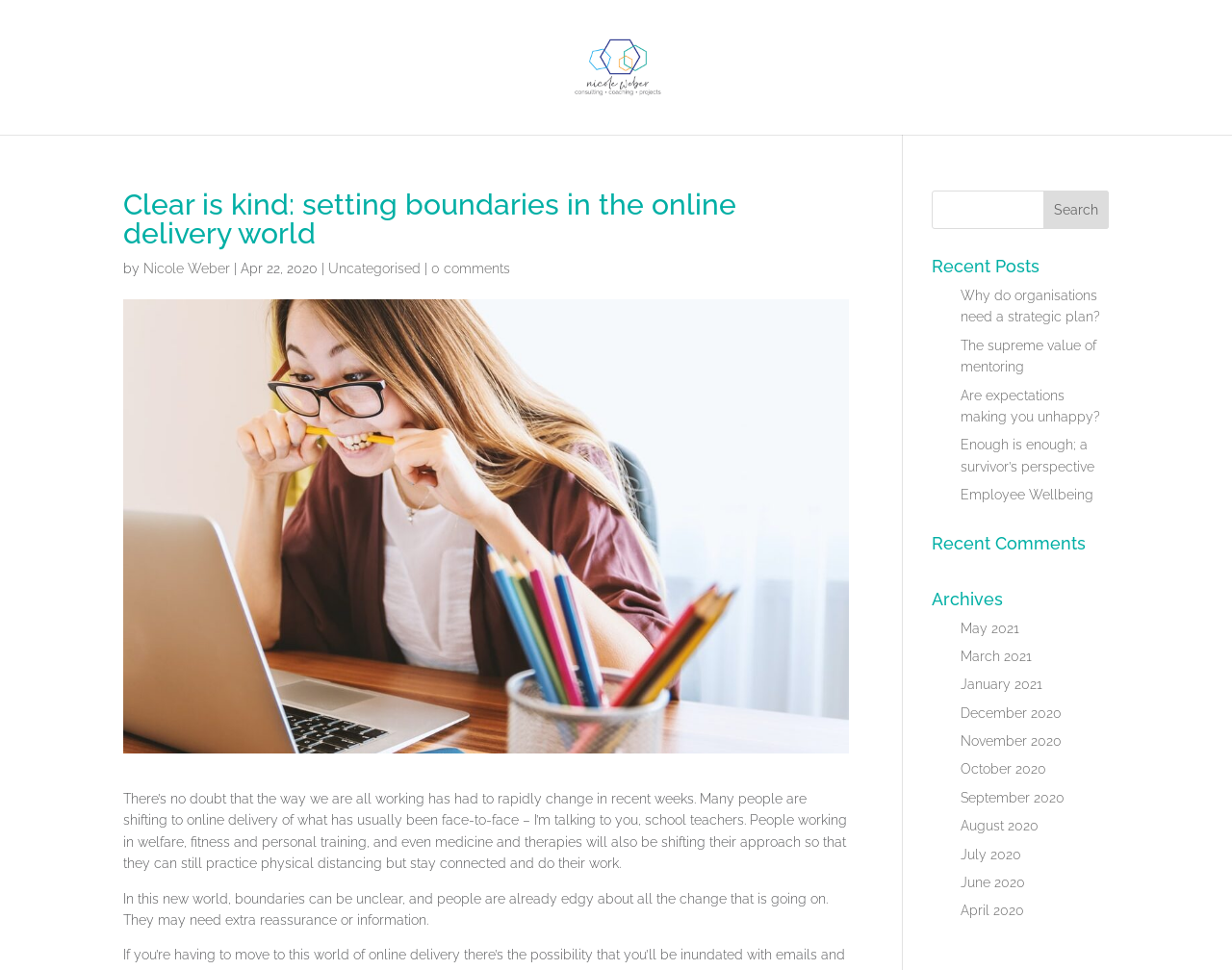Determine the bounding box coordinates for the area that should be clicked to carry out the following instruction: "Search for a topic".

[0.756, 0.196, 0.9, 0.236]